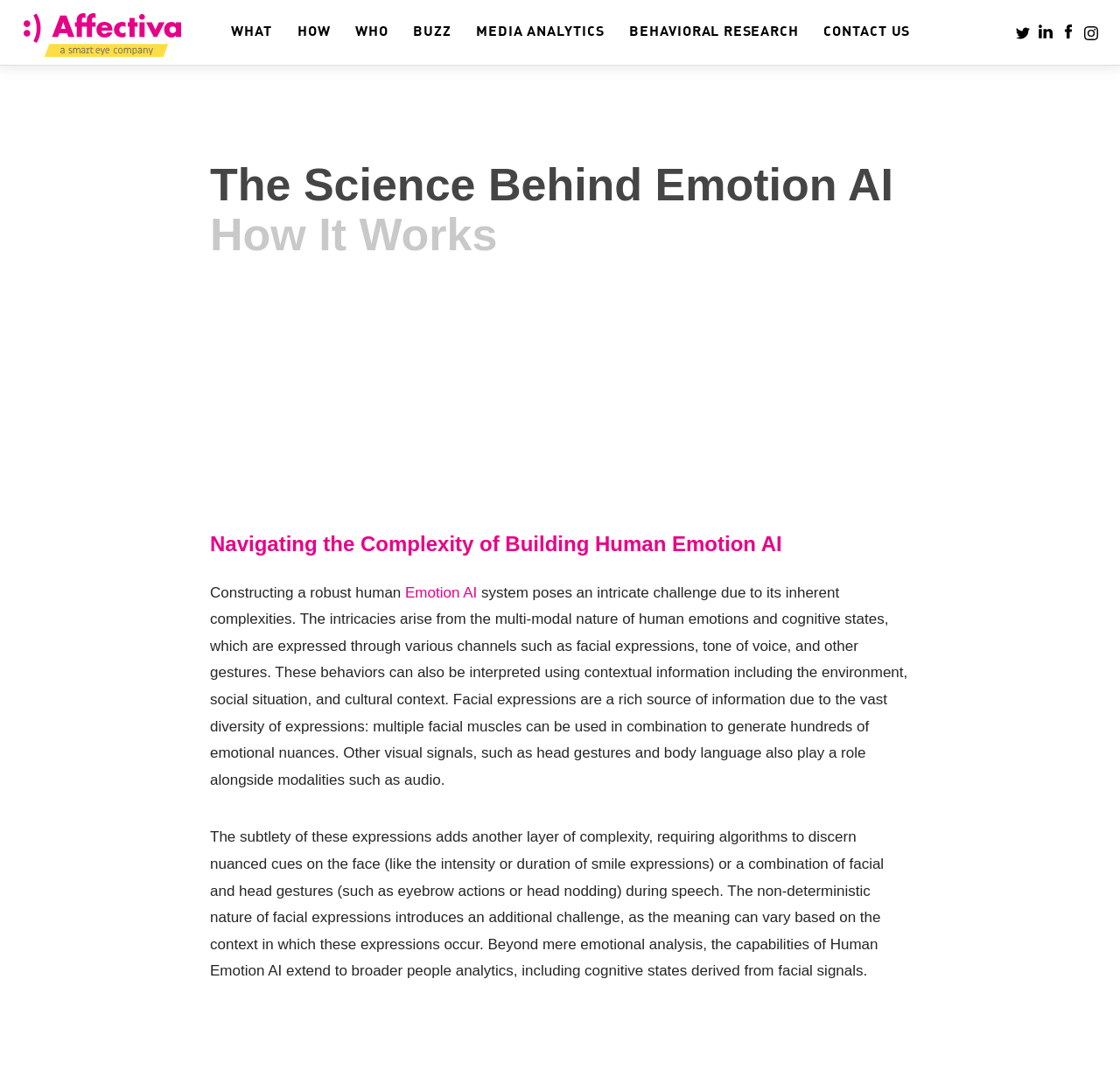Extract the primary heading text from the webpage.

The Science Behind Emotion AI